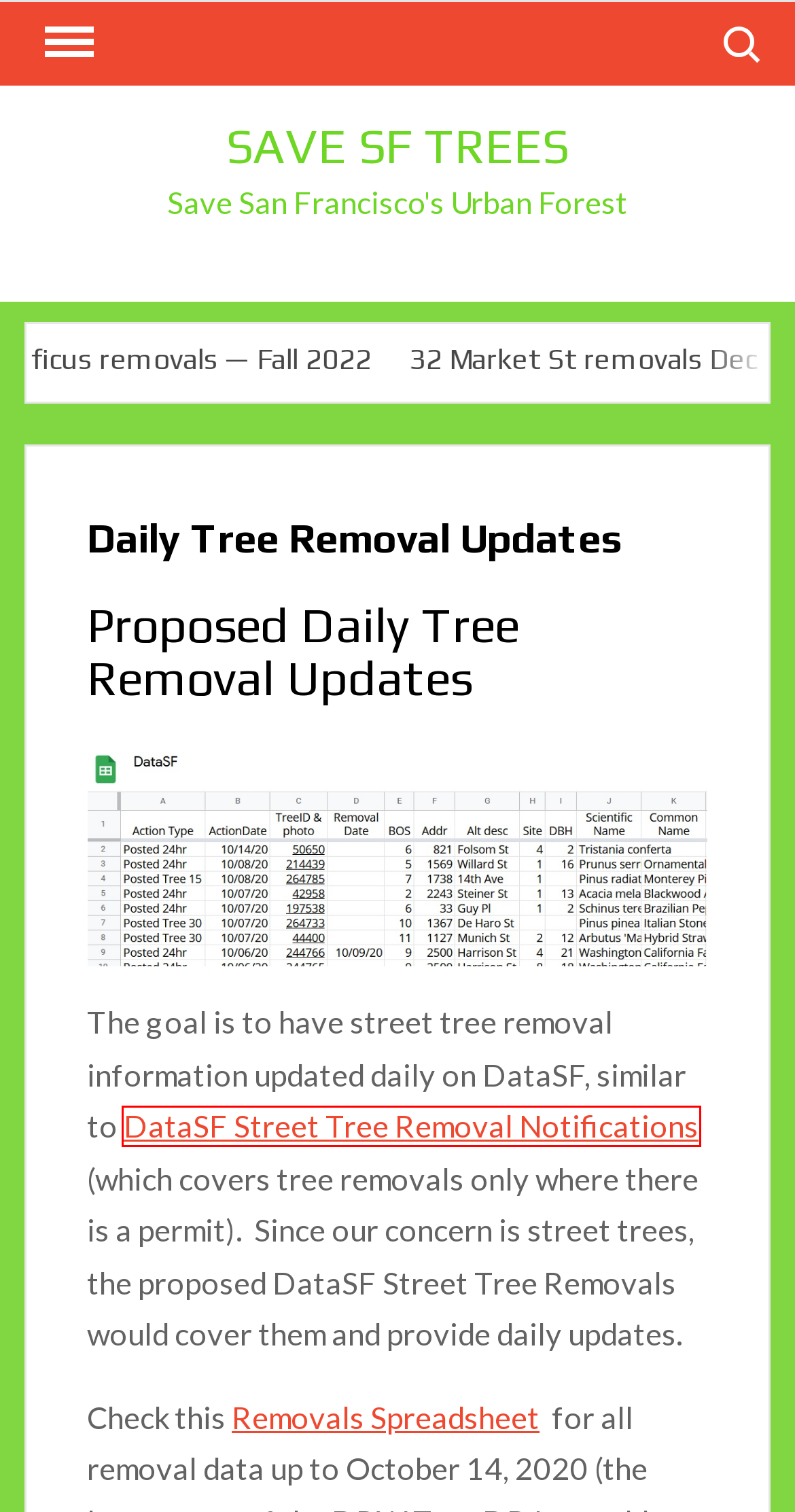A screenshot of a webpage is provided, featuring a red bounding box around a specific UI element. Identify the webpage description that most accurately reflects the new webpage after interacting with the selected element. Here are the candidates:
A. Board of Appeals Meeting, 100 Larkin St, Main Library ficus removals Nov 10, 2021 – save SF trees
B. save SF trees
C. November 2021 – save SF trees
D. November 2022 – save SF trees
E. December 2021 – save SF trees
F. save SF trees – Save San Francisco's Urban Forest
G. Log In ‹ save SF trees — WordPress
H. Street Tree Removal Notifications | DataSF | City and County of San Francisco

H